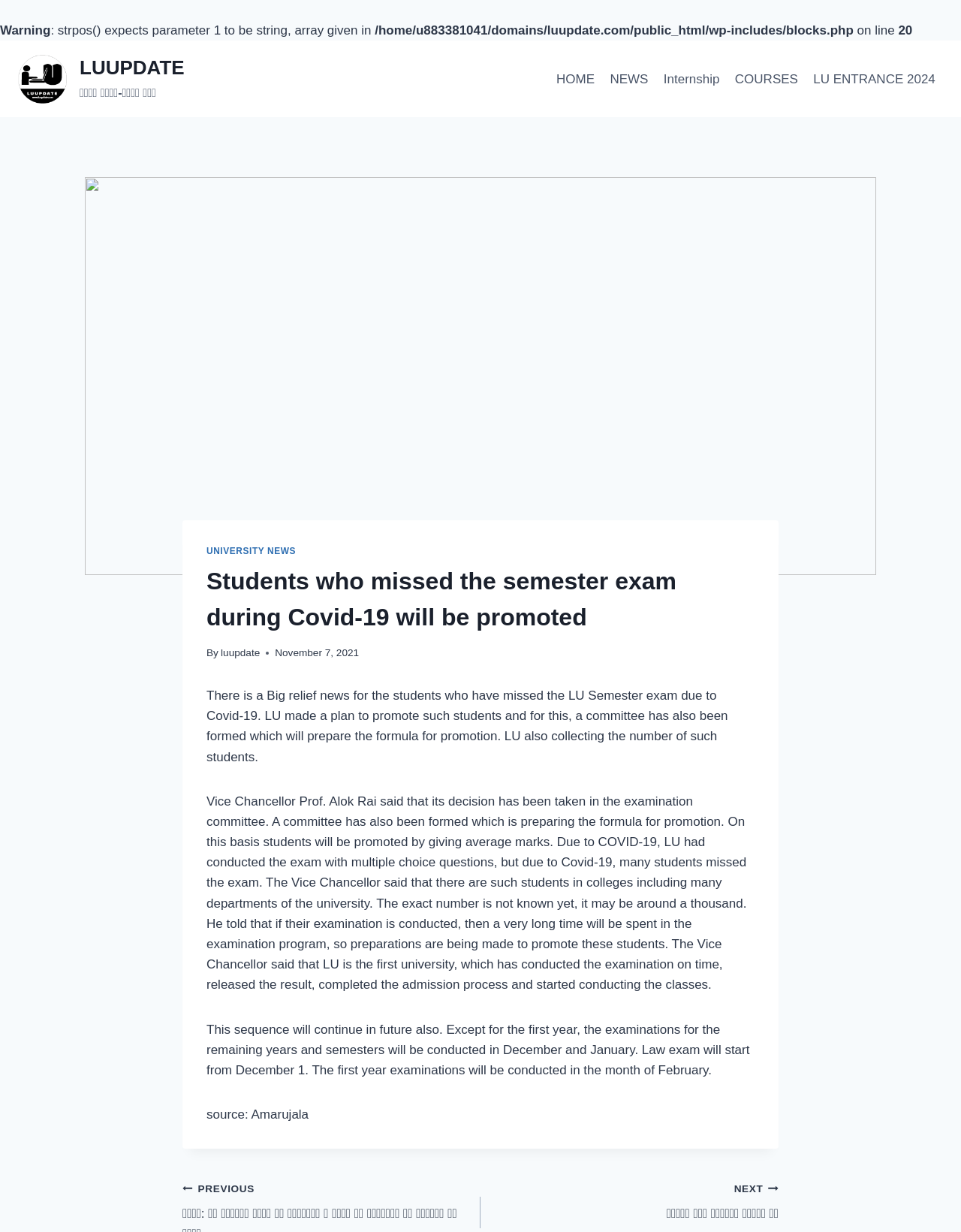Bounding box coordinates are specified in the format (top-left x, top-left y, bottom-right x, bottom-right y). All values are floating point numbers bounded between 0 and 1. Please provide the bounding box coordinate of the region this sentence describes: LUUPDATE सबसे पहले-सबसे तेज

[0.019, 0.044, 0.192, 0.084]